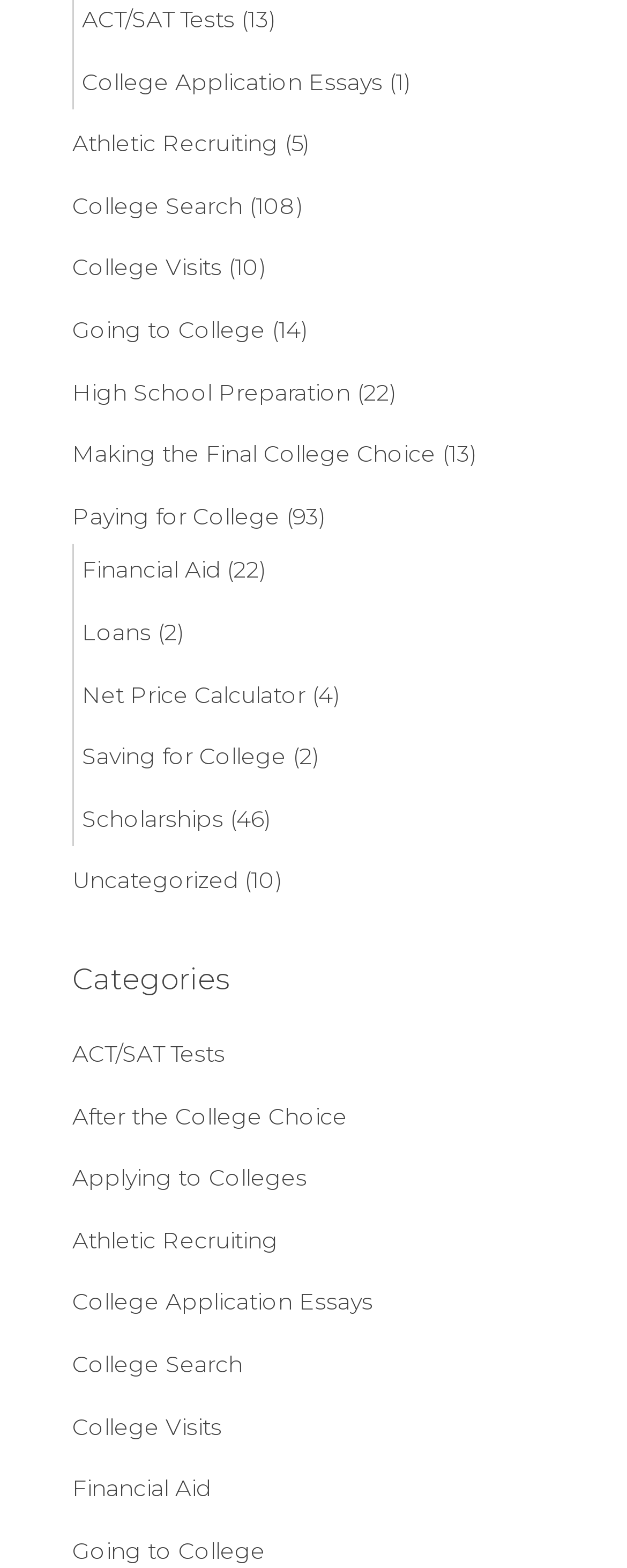Is 'Going to College' a subcategory of 'College Application Essays'?
Please provide a detailed and comprehensive answer to the question.

I analyzed the links and their corresponding StaticText elements, and 'Going to College' is a separate category, not a subcategory of 'College Application Essays'.